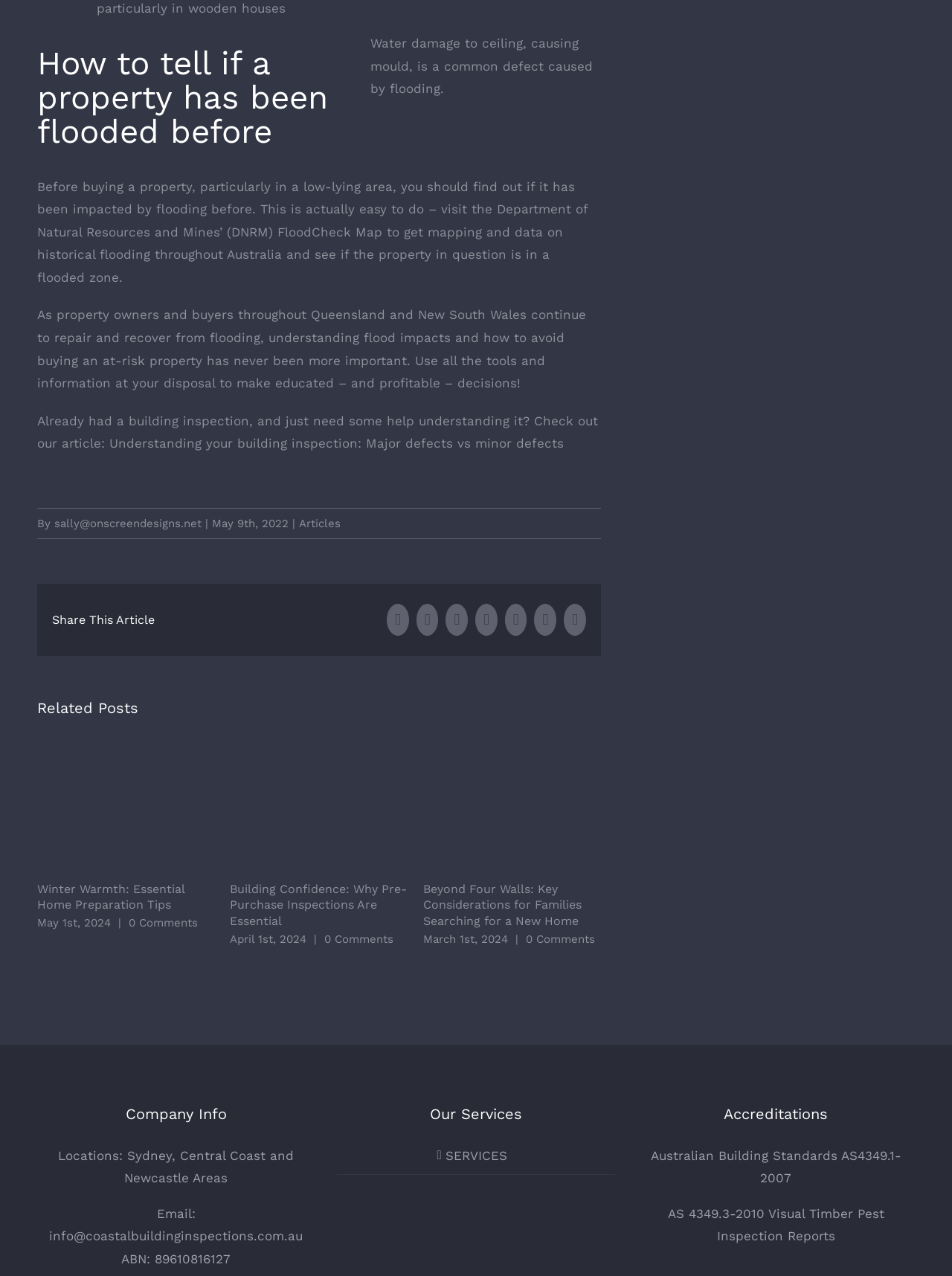Identify the bounding box coordinates of the region that needs to be clicked to carry out this instruction: "Share this article on Facebook". Provide these coordinates as four float numbers ranging from 0 to 1, i.e., [left, top, right, bottom].

[0.406, 0.473, 0.43, 0.498]